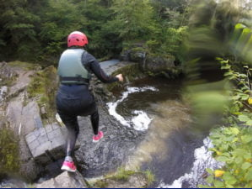What type of environment is depicted in the image?
Refer to the image and respond with a one-word or short-phrase answer.

Lush greenery and rocky terrain